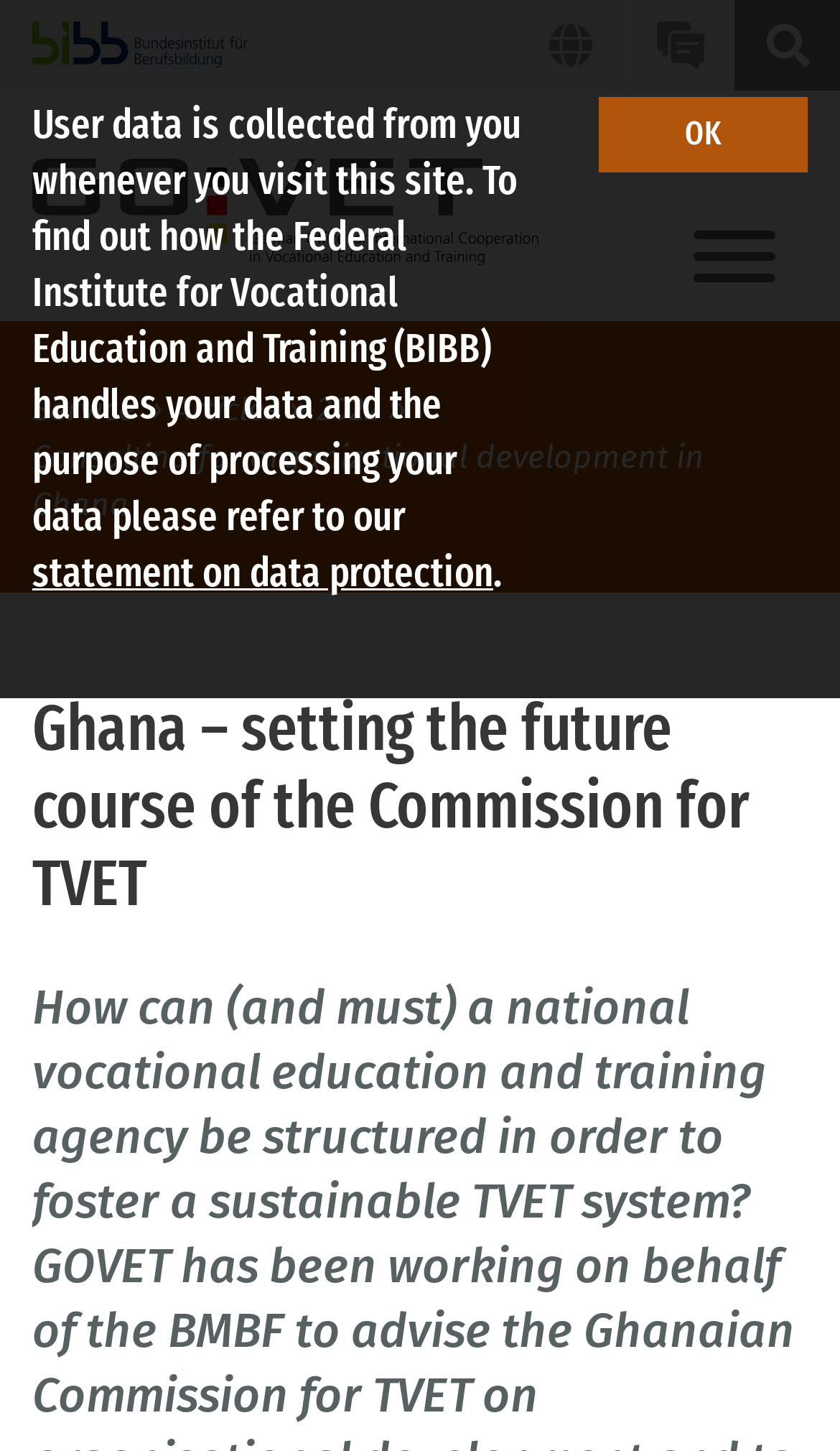Using the information shown in the image, answer the question with as much detail as possible: What is the name of the institute?

The name of the institute can be found in the navigation section, where it is written as 'Bundesinstitut für Berufsbildung' with an accompanying image.